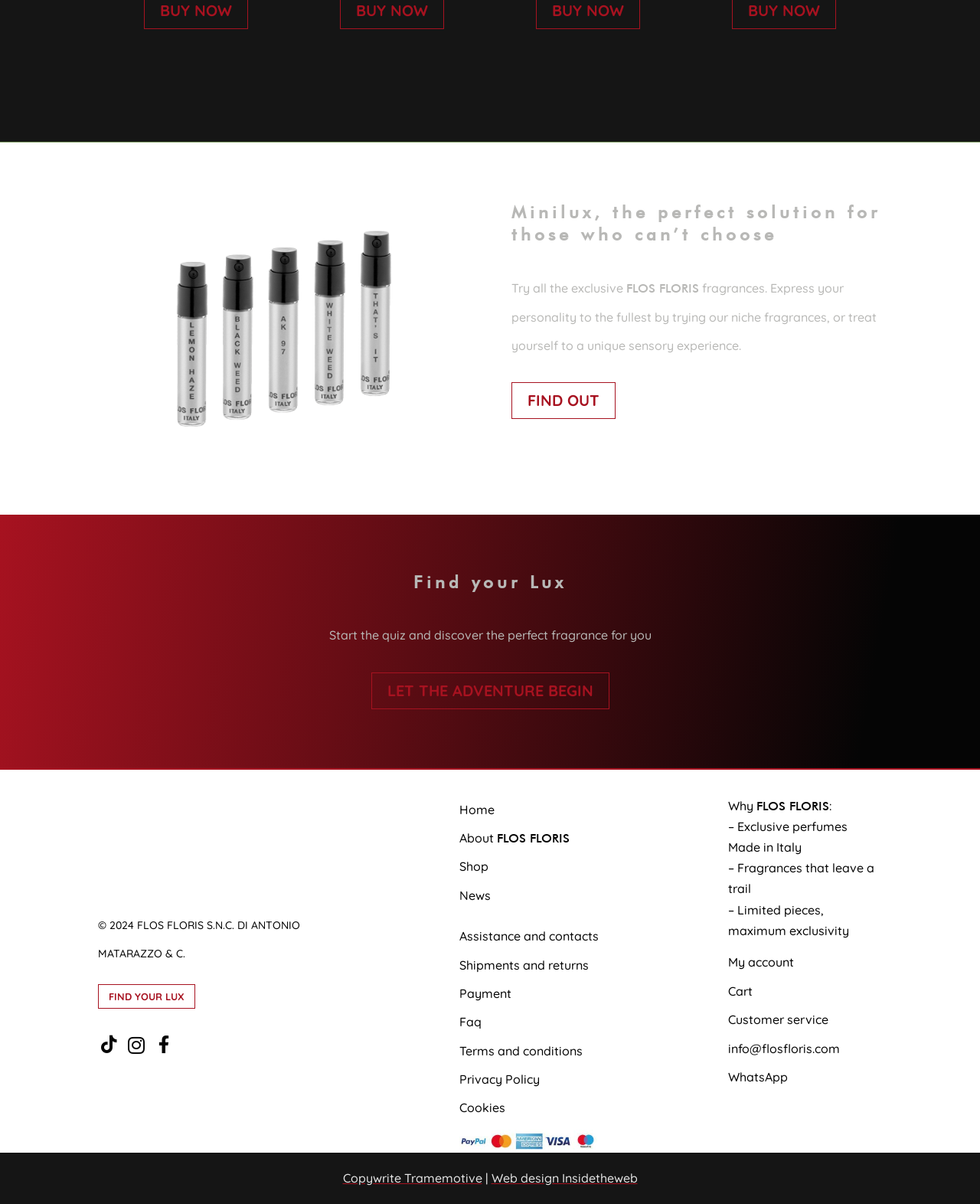Given the description Assistance and contacts, predict the bounding box coordinates of the UI element. Ensure the coordinates are in the format (top-left x, top-left y, bottom-right x, bottom-right y) and all values are between 0 and 1.

[0.468, 0.771, 0.611, 0.784]